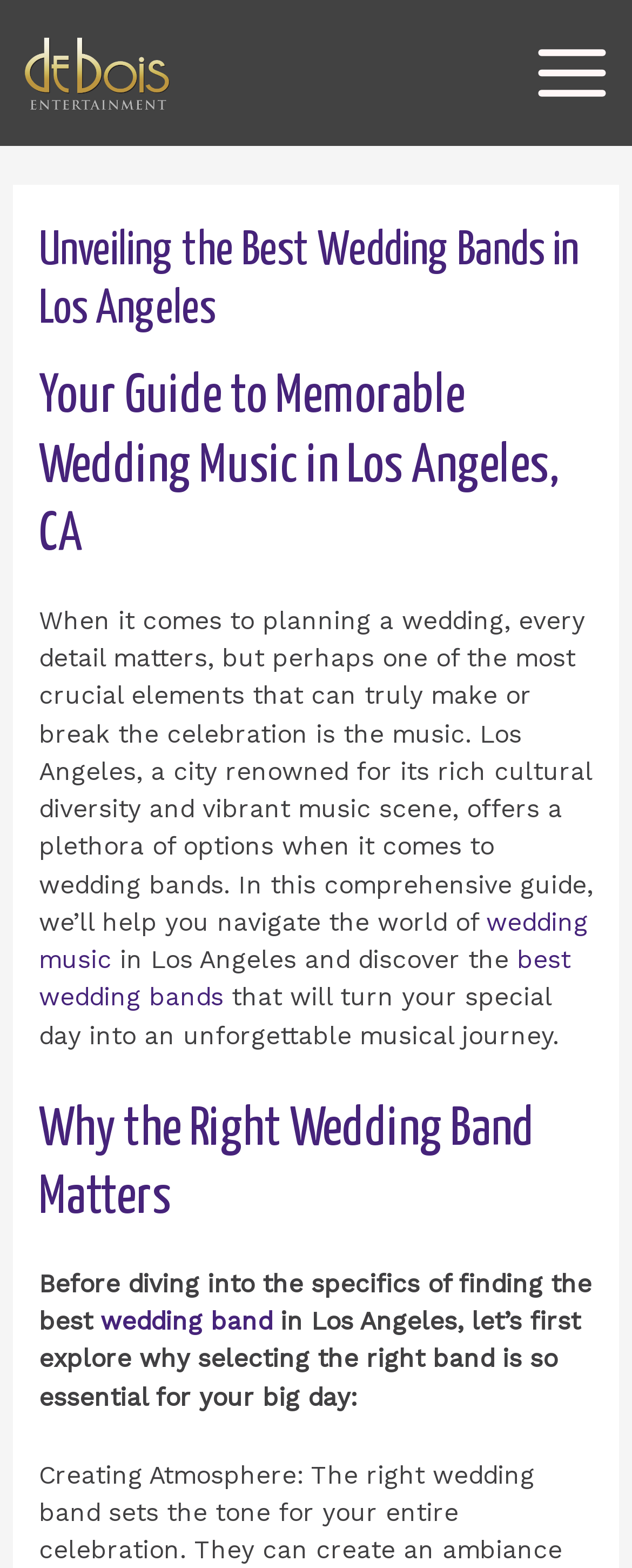What is the main topic of this webpage?
Using the image as a reference, answer the question in detail.

Based on the webpage content, it is clear that the main topic is about wedding music in Los Angeles, as indicated by the heading 'Unveiling the Best Wedding Bands in Los Angeles' and the text 'Your Guide to Memorable Wedding Music in Los Angeles, CA'.